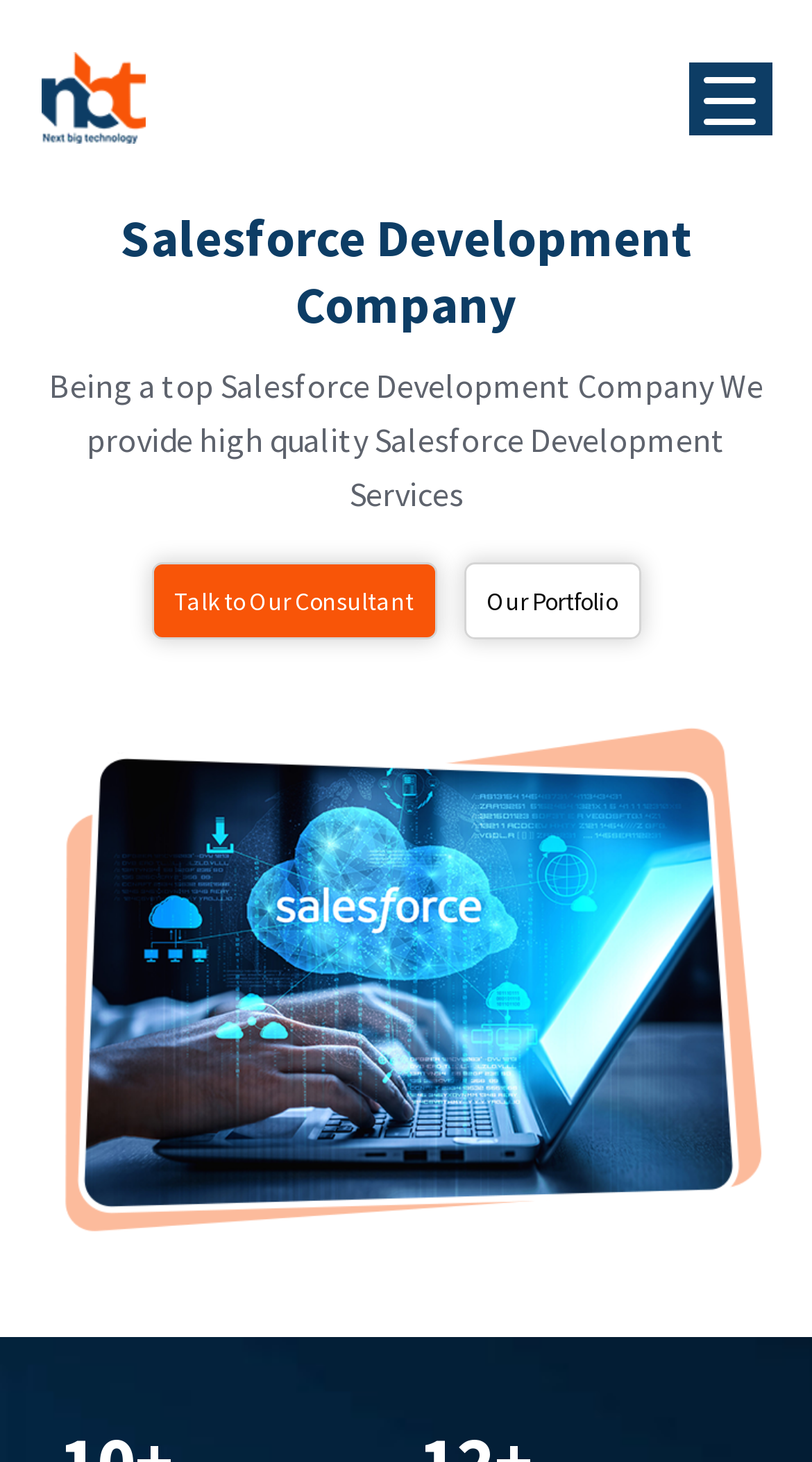Write an elaborate caption that captures the essence of the webpage.

The webpage is about a Salesforce Development Company, with a prominent heading at the top center of the page. The company's logo, "nbt logo", is displayed at the top left corner, accompanied by a "Menu Trigger" button at the top right corner. 

Below the heading, there is a brief description of the company, stating that they provide high-quality Salesforce Development Services. 

Underneath the description, there are two links, "Talk to Our Consultant" and "Our Portfolio", positioned side by side, with the former on the left and the latter on the right. 

At the bottom of the page, there is a large icon that spans almost the entire width of the page.